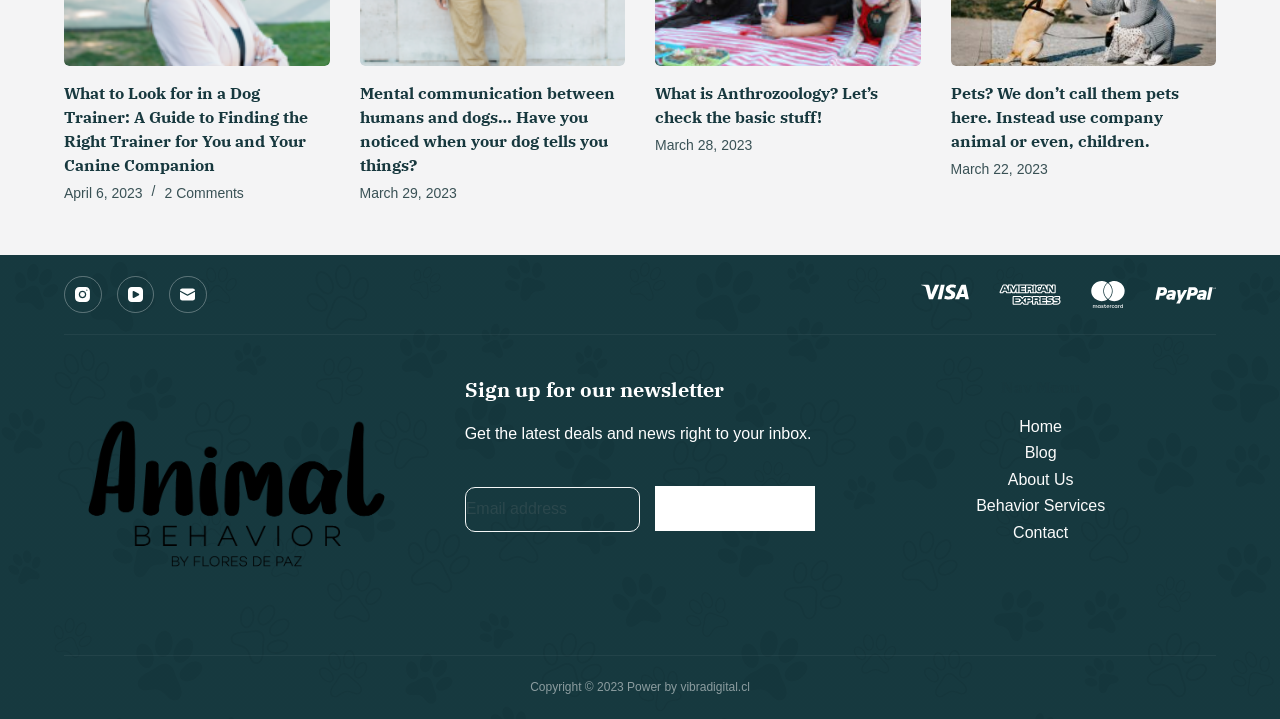Show the bounding box coordinates of the region that should be clicked to follow the instruction: "Visit the 'About Us' page."

[0.787, 0.655, 0.839, 0.678]